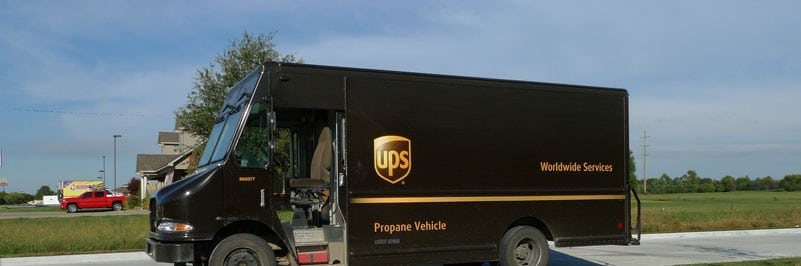What is the color of the sky in the background?
Utilize the information in the image to give a detailed answer to the question.

The answer can be obtained by observing the image and noticing the clear blue sky overhead, which provides a pleasant and serene backdrop to the scene.